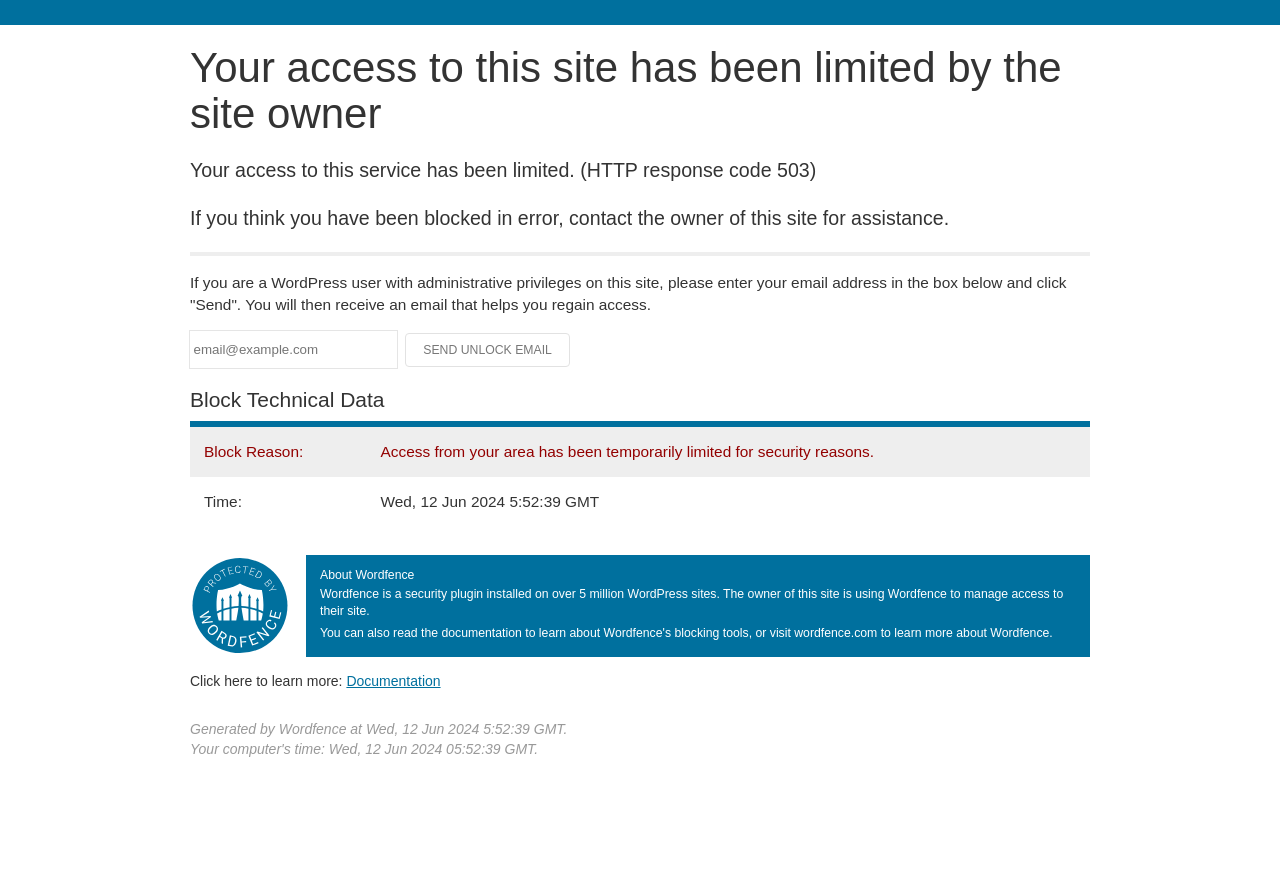Give a short answer to this question using one word or a phrase:
What is the current status of the 'Send Unlock Email' button?

Disabled